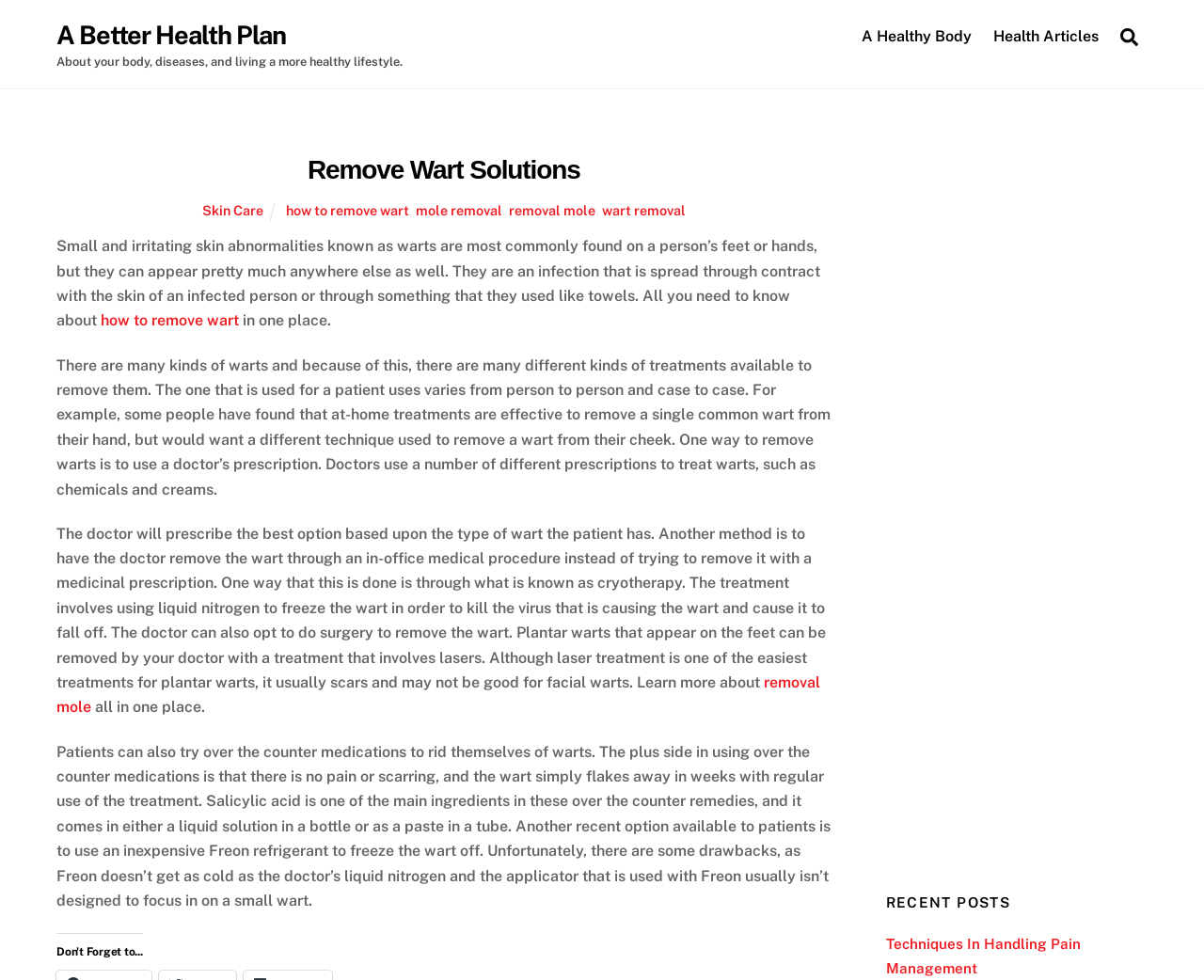Can you find and generate the webpage's heading?

Remove Wart Solutions